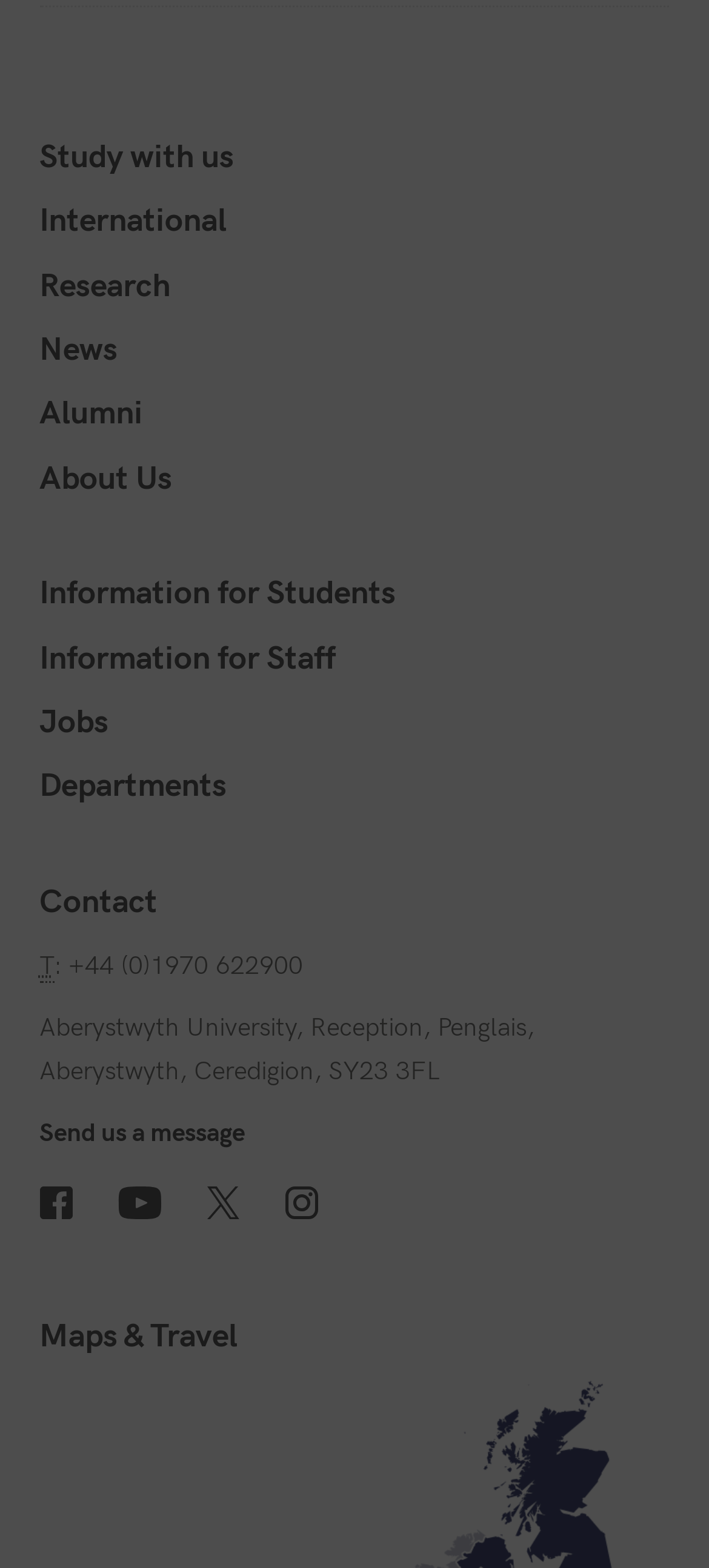What is the phone number of the university?
Based on the image, give a one-word or short phrase answer.

+44 (0)1970 622900